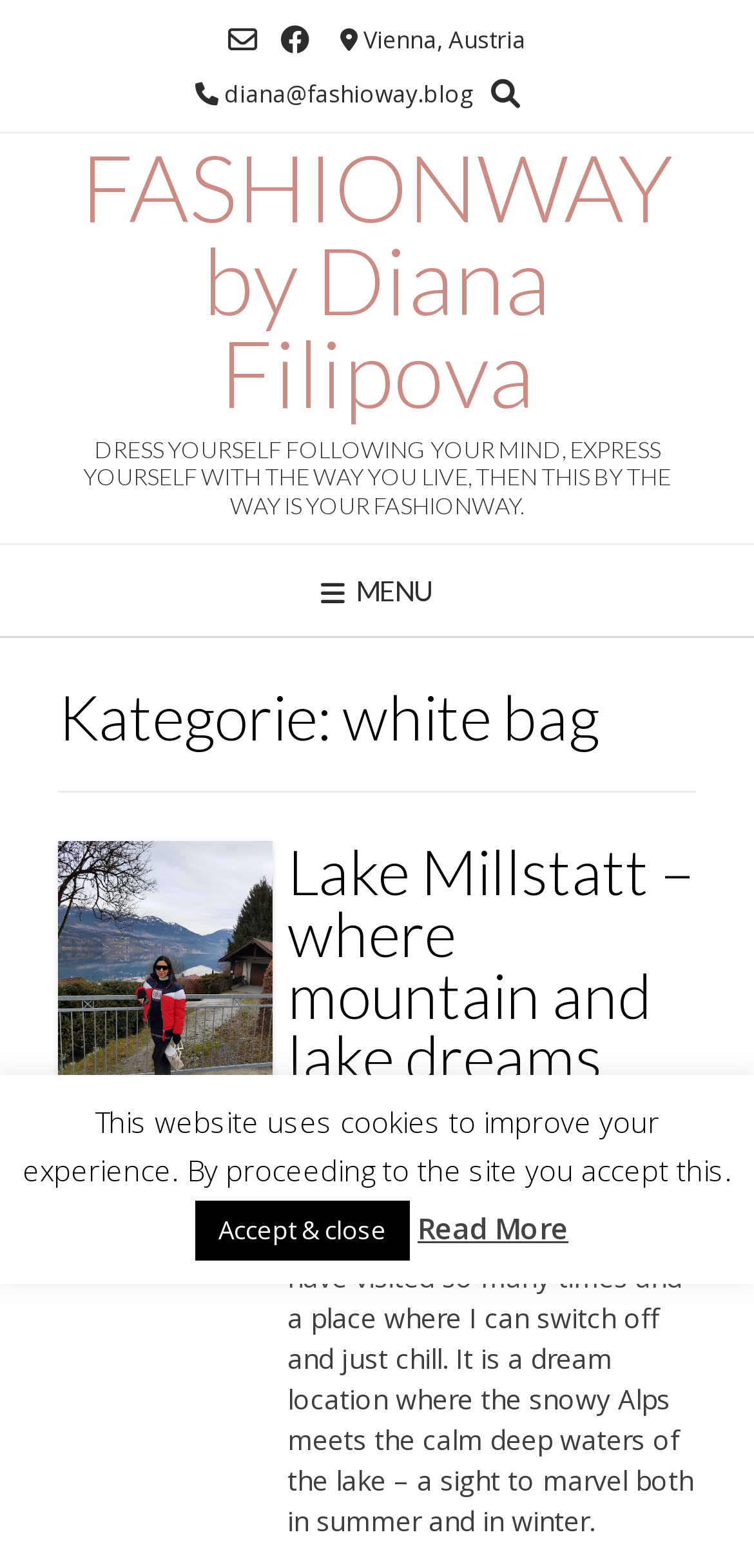What is the category of the archive?
Refer to the image and give a detailed answer to the question.

The category of the archive can be found in the main content area of the webpage, where it says 'Kategorie: white bag' in a heading element.